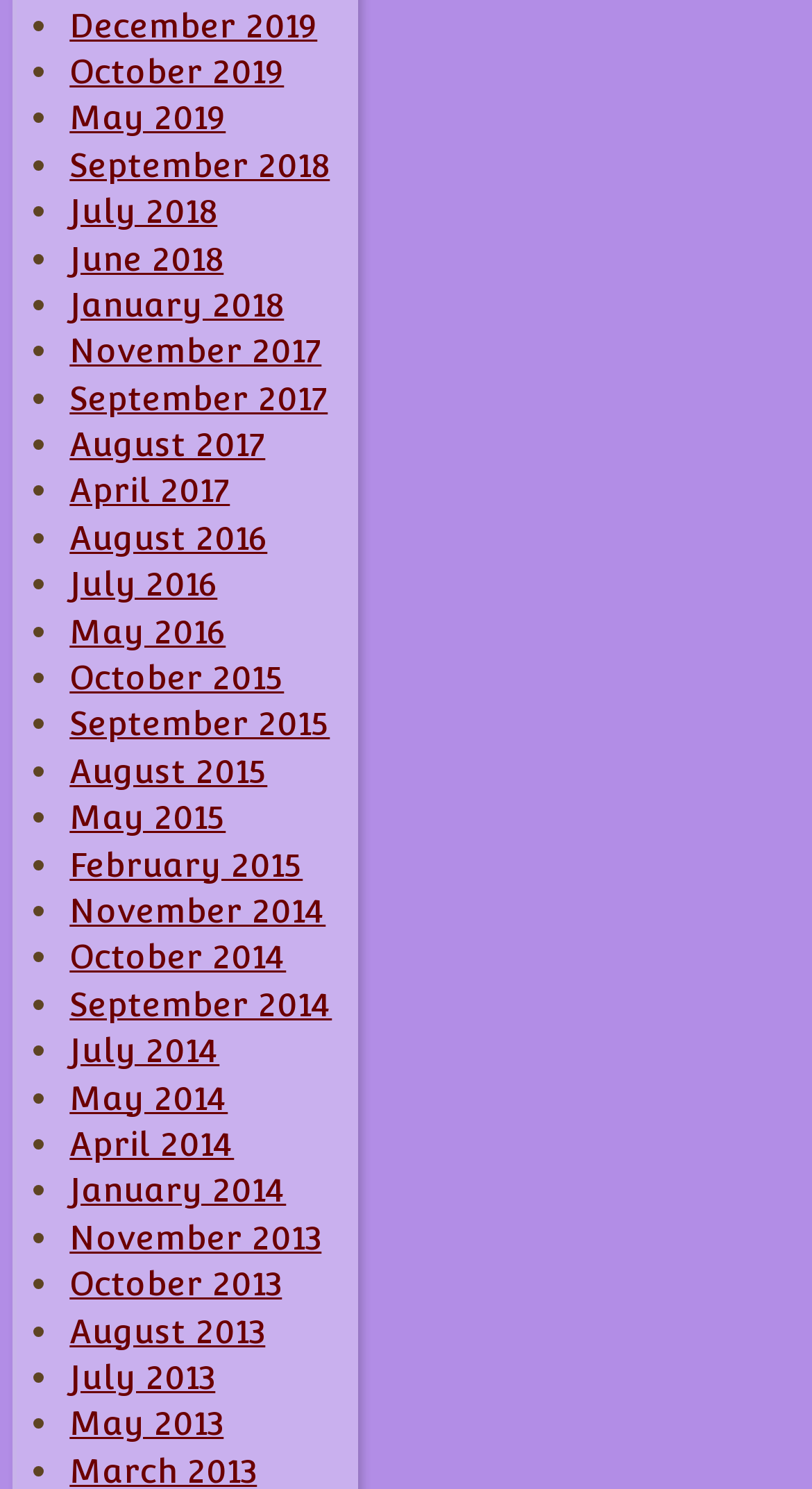Pinpoint the bounding box coordinates of the clickable element to carry out the following instruction: "View September 2018."

[0.086, 0.098, 0.406, 0.124]